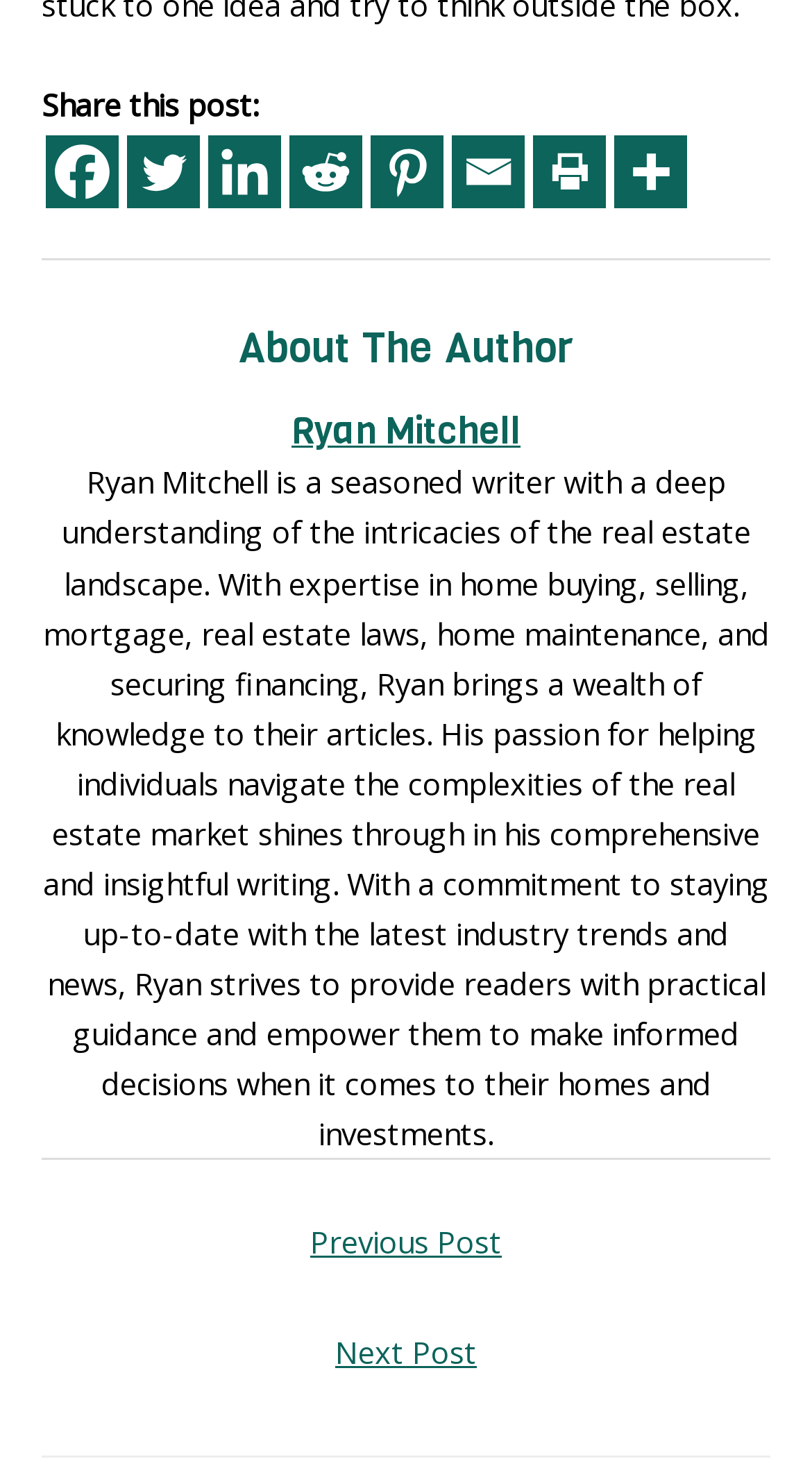Highlight the bounding box coordinates of the element that should be clicked to carry out the following instruction: "Print this page". The coordinates must be given as four float numbers ranging from 0 to 1, i.e., [left, top, right, bottom].

[0.656, 0.091, 0.746, 0.14]